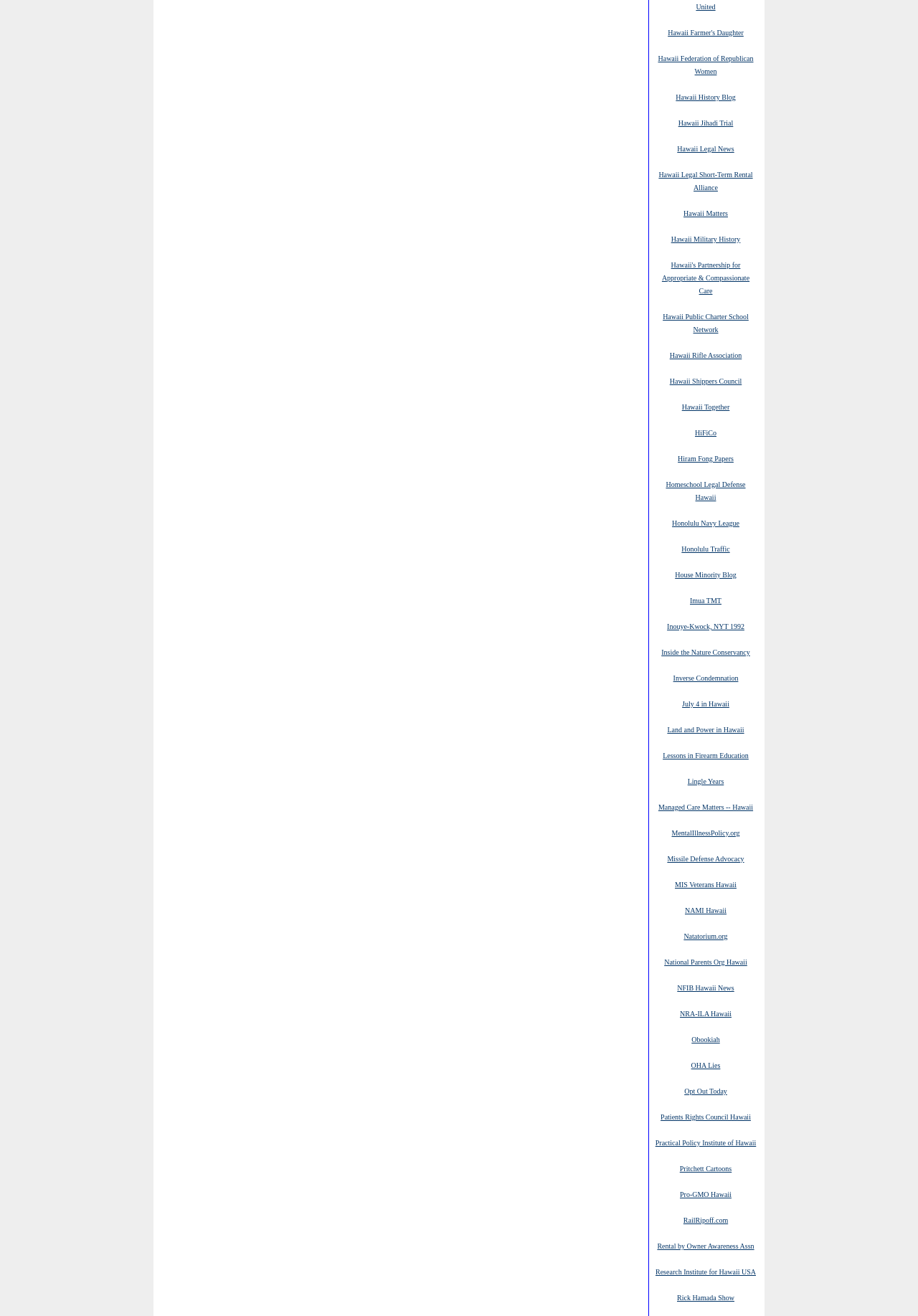Please identify the bounding box coordinates of the element on the webpage that should be clicked to follow this instruction: "Visit Hawaii Farmer's Daughter". The bounding box coordinates should be given as four float numbers between 0 and 1, formatted as [left, top, right, bottom].

[0.727, 0.021, 0.81, 0.028]